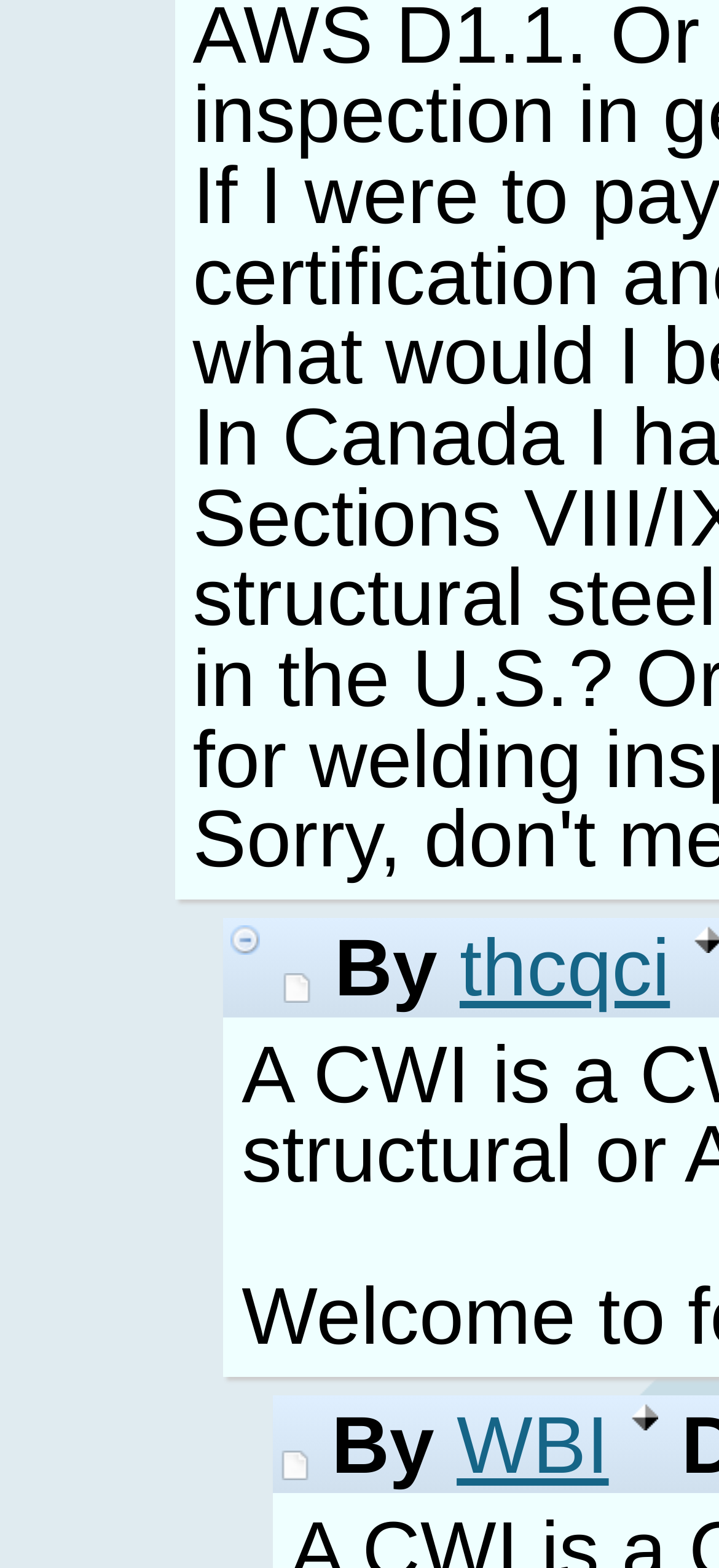Is there an asterisk symbol on the webpage?
Using the visual information, reply with a single word or short phrase.

Yes